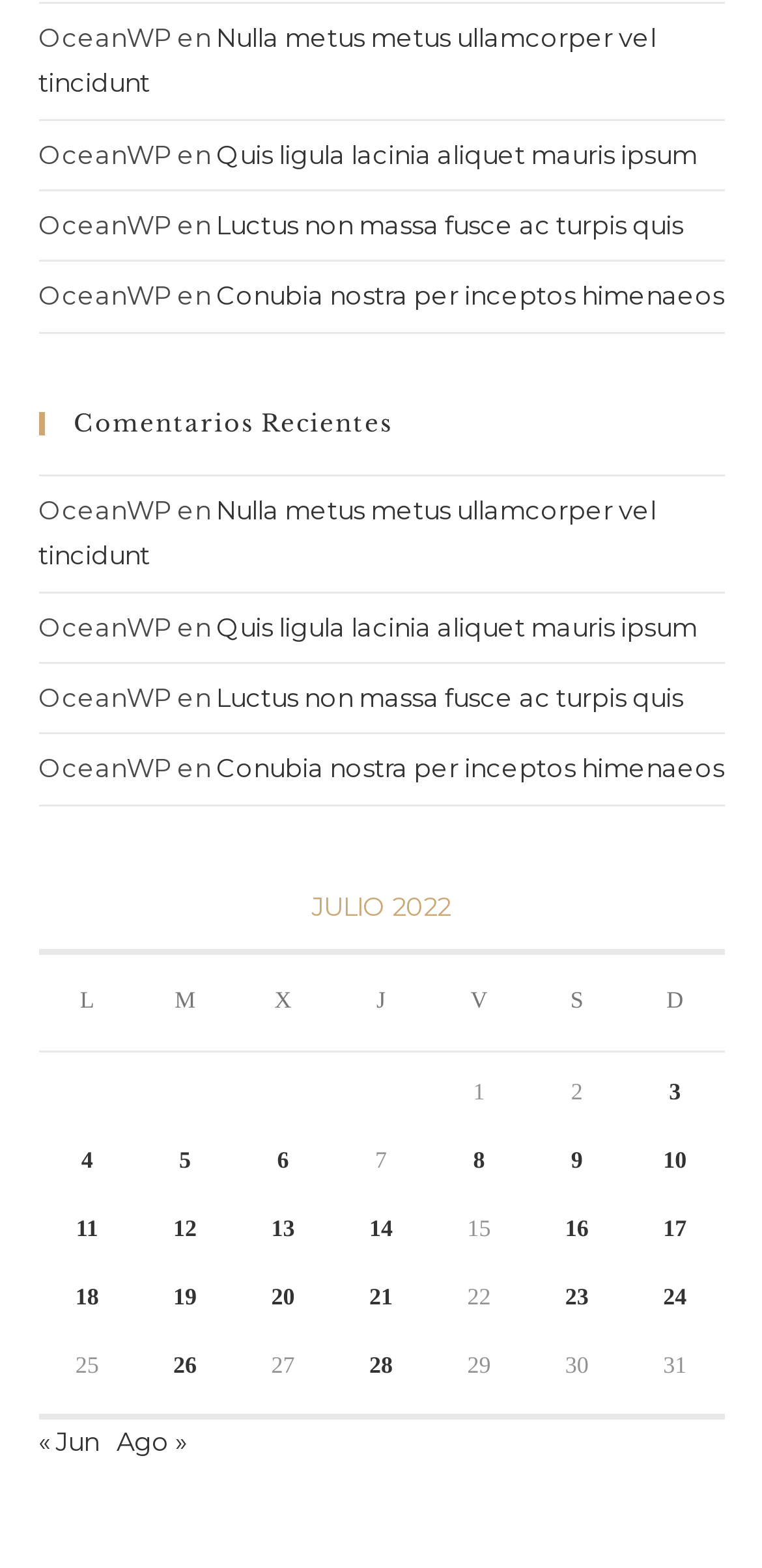Please identify the bounding box coordinates of the area that needs to be clicked to follow this instruction: "click on the link 'Entradas publicadas el 26 de July de 2022'".

[0.227, 0.861, 0.258, 0.879]